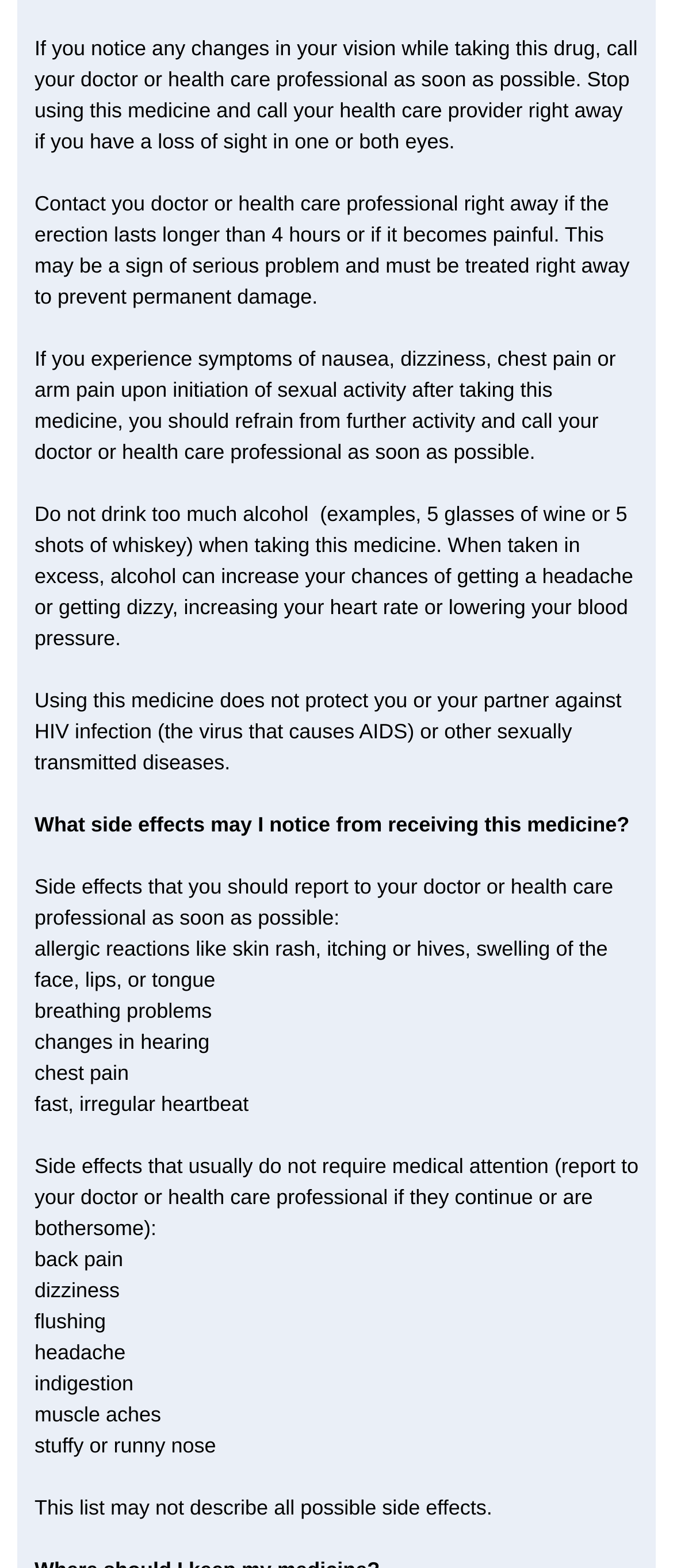Determine the bounding box coordinates of the clickable element necessary to fulfill the instruction: "click Contact us". Provide the coordinates as four float numbers within the 0 to 1 range, i.e., [left, top, right, bottom].

[0.0, 0.524, 1.0, 0.565]